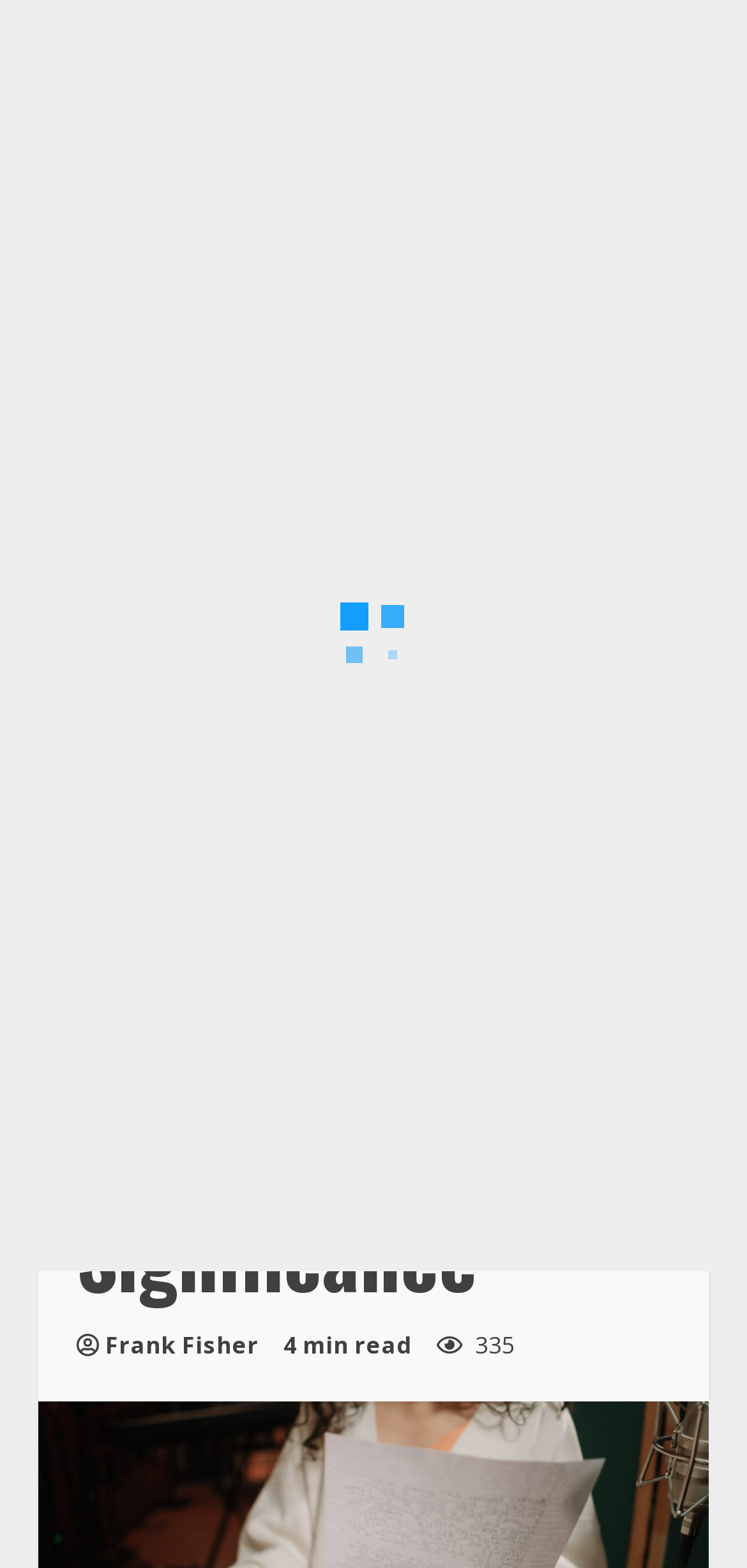Given the description: "335", determine the bounding box coordinates of the UI element. The coordinates should be formatted as four float numbers between 0 and 1, [left, top, right, bottom].

[0.585, 0.847, 0.69, 0.868]